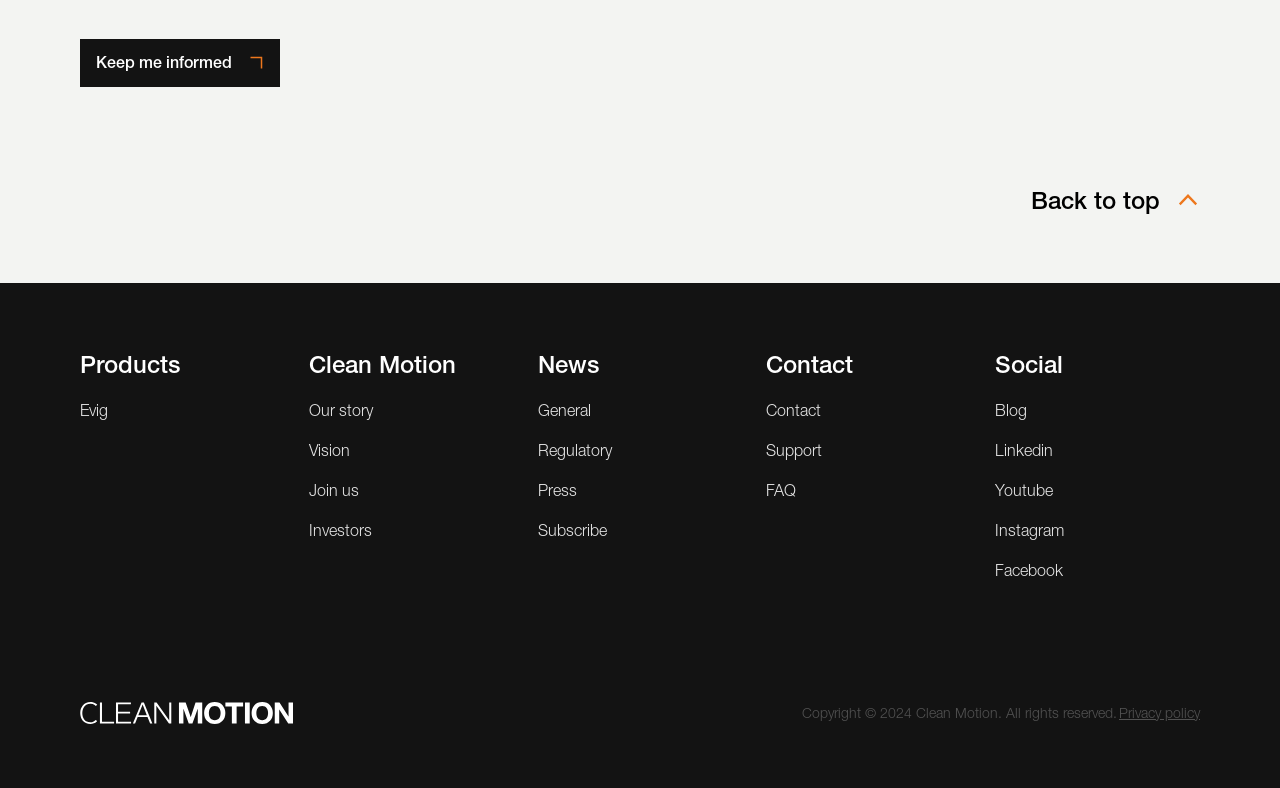What is the name of the company?
Look at the webpage screenshot and answer the question with a detailed explanation.

The name of the company can be found in the heading 'Clean Motion' which is located at the top of the webpage, and also in the link 'Clean Motion' at the bottom of the webpage.